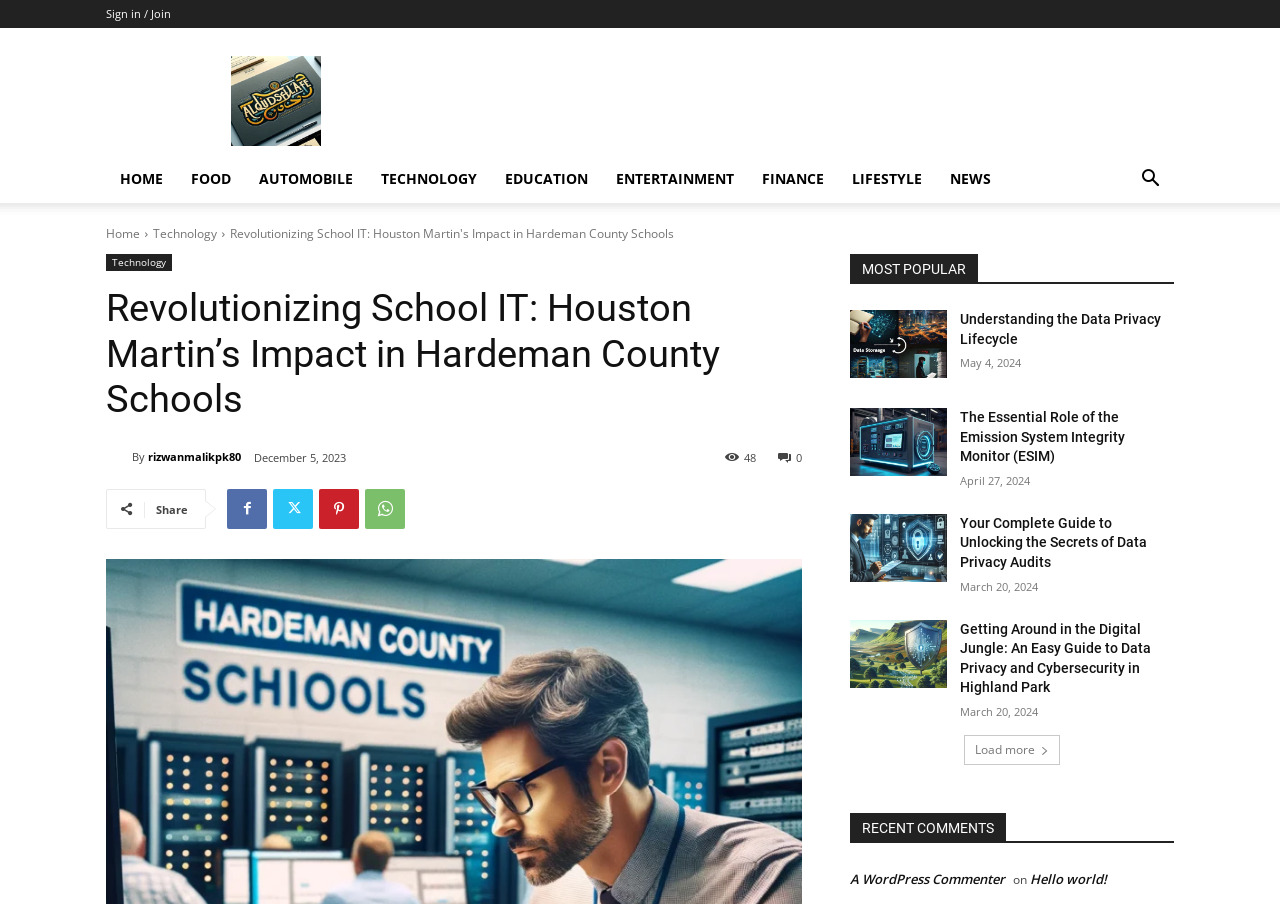Determine the bounding box coordinates of the clickable element necessary to fulfill the instruction: "View the 'MOST POPULAR' section". Provide the coordinates as four float numbers within the 0 to 1 range, i.e., [left, top, right, bottom].

[0.664, 0.281, 0.917, 0.314]